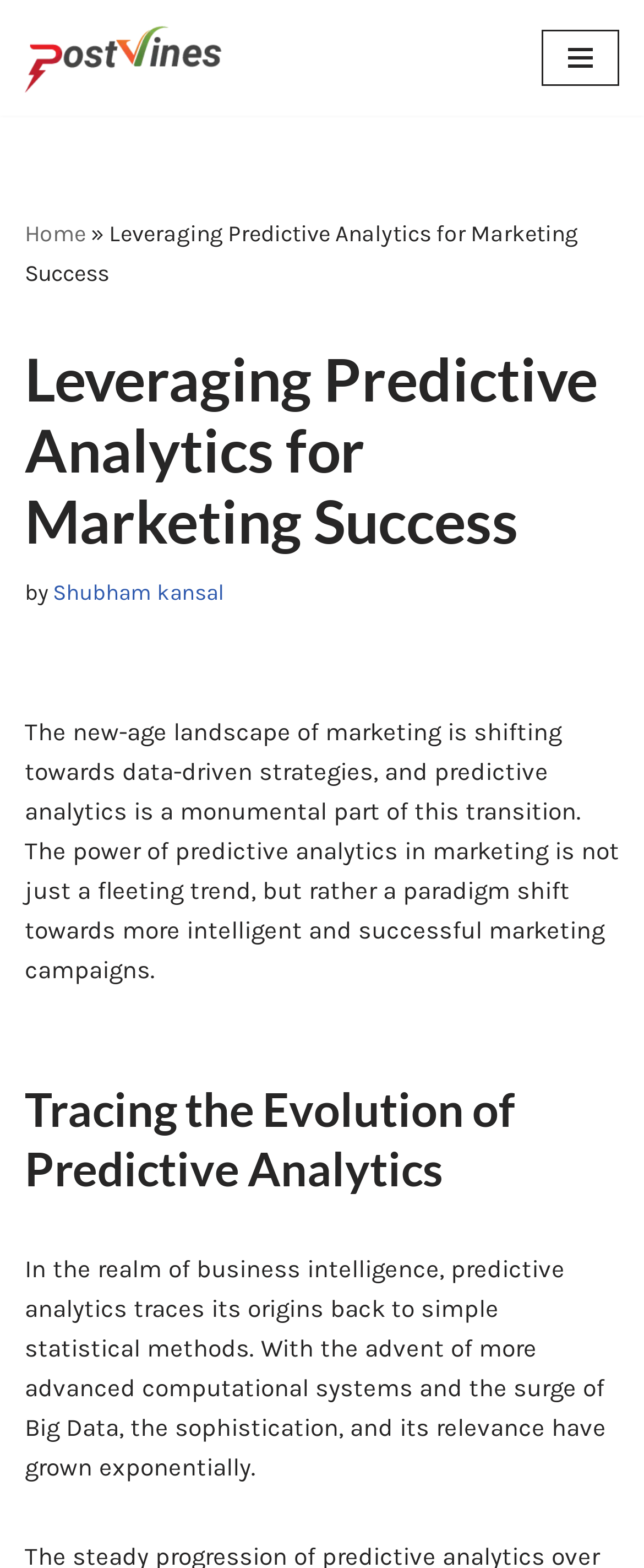What is the author of the article?
Based on the image content, provide your answer in one word or a short phrase.

Shubham Kansal